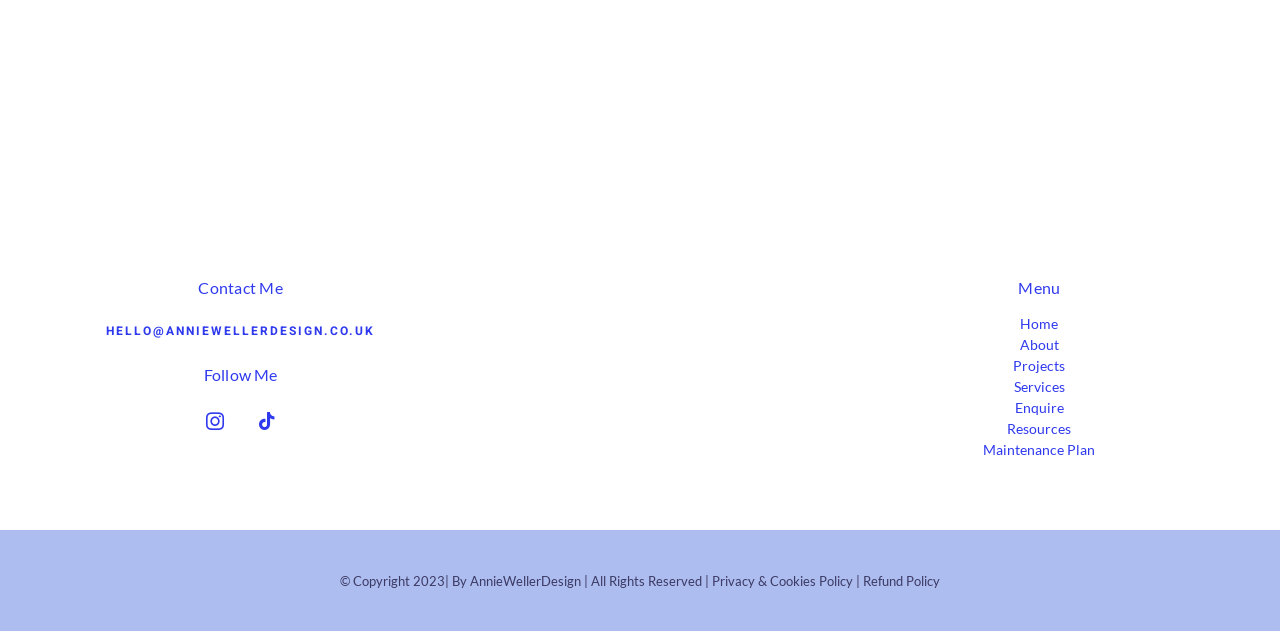Using the provided description: "| Refund Policy", find the bounding box coordinates of the corresponding UI element. The output should be four float numbers between 0 and 1, in the format [left, top, right, bottom].

[0.666, 0.908, 0.734, 0.933]